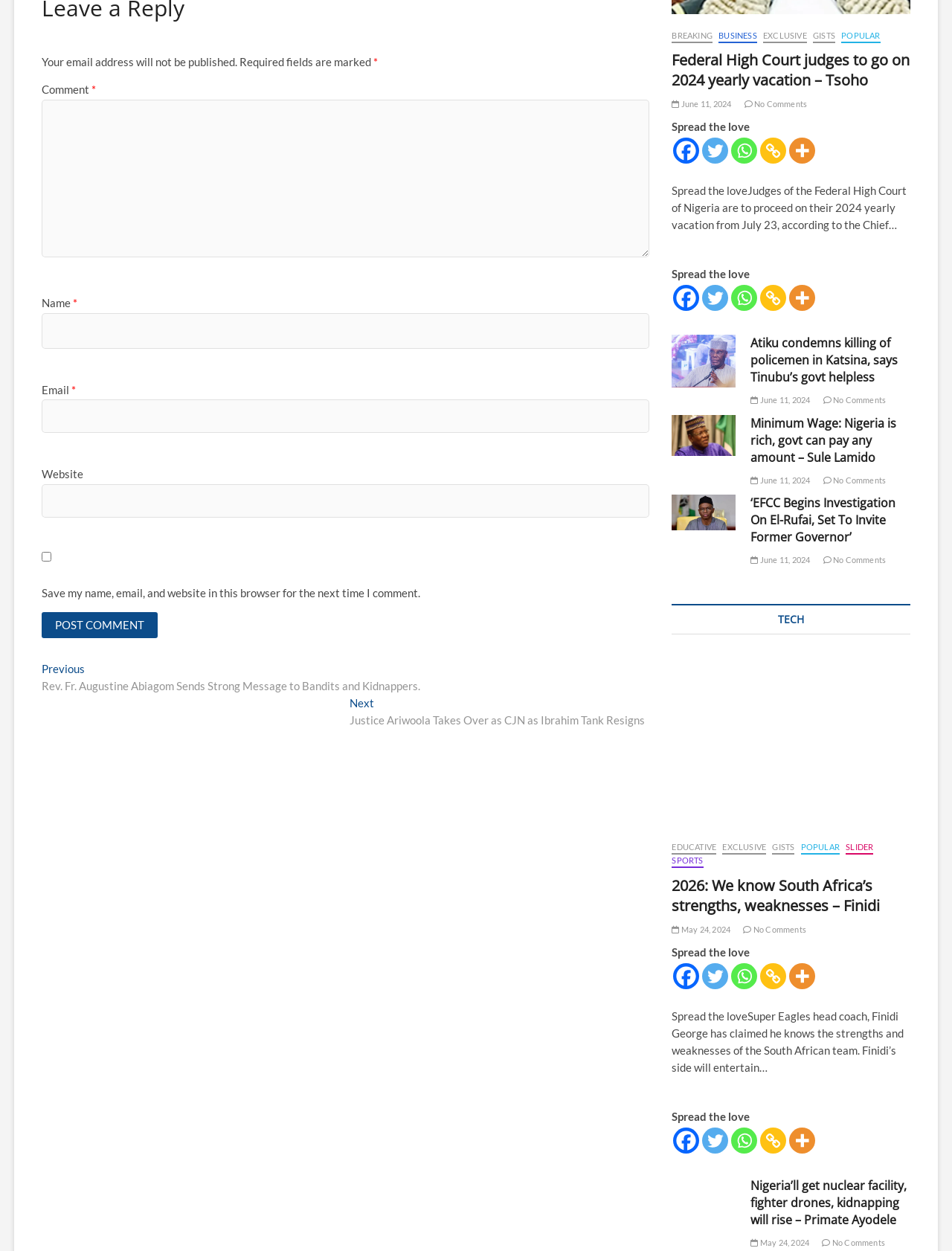How many social media sharing links are below the first article?
Respond to the question with a single word or phrase according to the image.

5